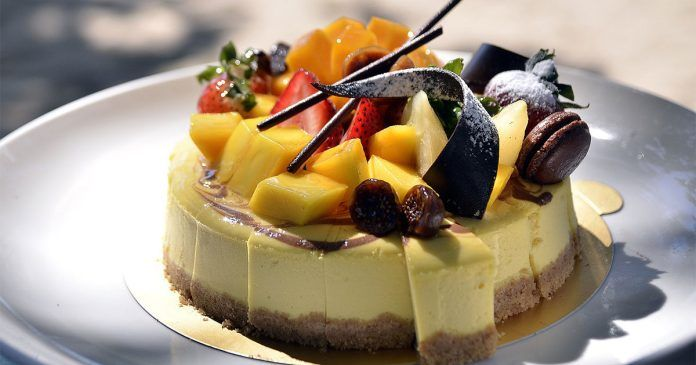Elaborate on all the elements present in the image.

Indulge in a stunning dessert masterpiece from Patisserie Valerie, featuring a luscious cheesecake adorned with a vibrant array of fresh fruits. This delightful treat showcases a creamy, sun-kissed yellow filling, complemented by mango cubes, glistening strawberries, and a mix of colorful garnishes. The meticulously crafted cake rests on a buttery biscuit base, providing a delightful contrast to the rich, smooth texture of the cheesecake. Topped with elegant chocolate curls and delicate macarons, this exquisite dessert not only pleases the palate but is also a visual feast, perfectly encapsulating the essence of indulgence and celebration. Enjoy this sweet tribute to our dedicated NHS heroes, crafted to bring joy amidst their tireless efforts.